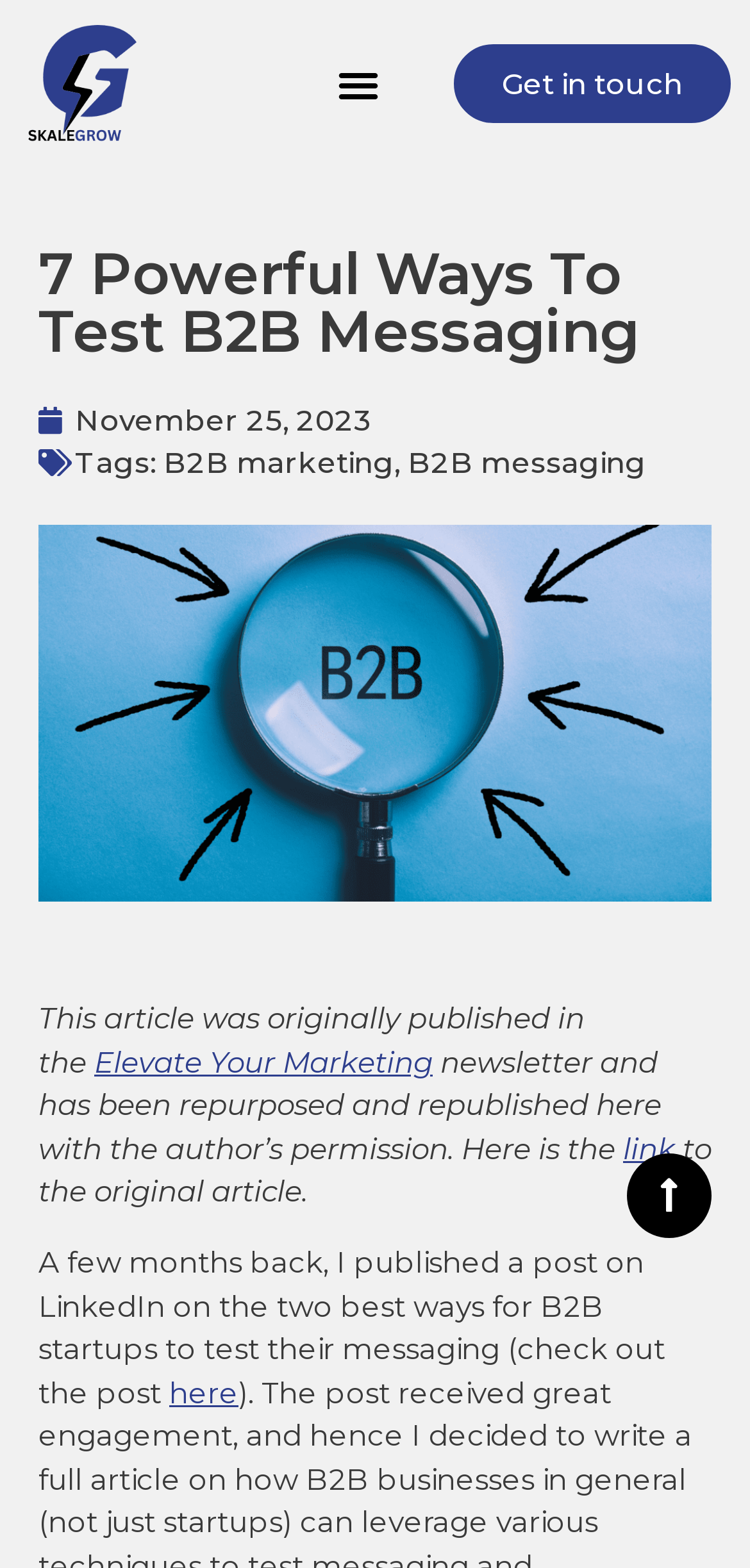What is the name of the newsletter mentioned in the article?
From the details in the image, provide a complete and detailed answer to the question.

I found the name of the newsletter by looking at the link element with the text 'Elevate Your Marketing' which is located in the paragraph that mentions the original publication of the article.